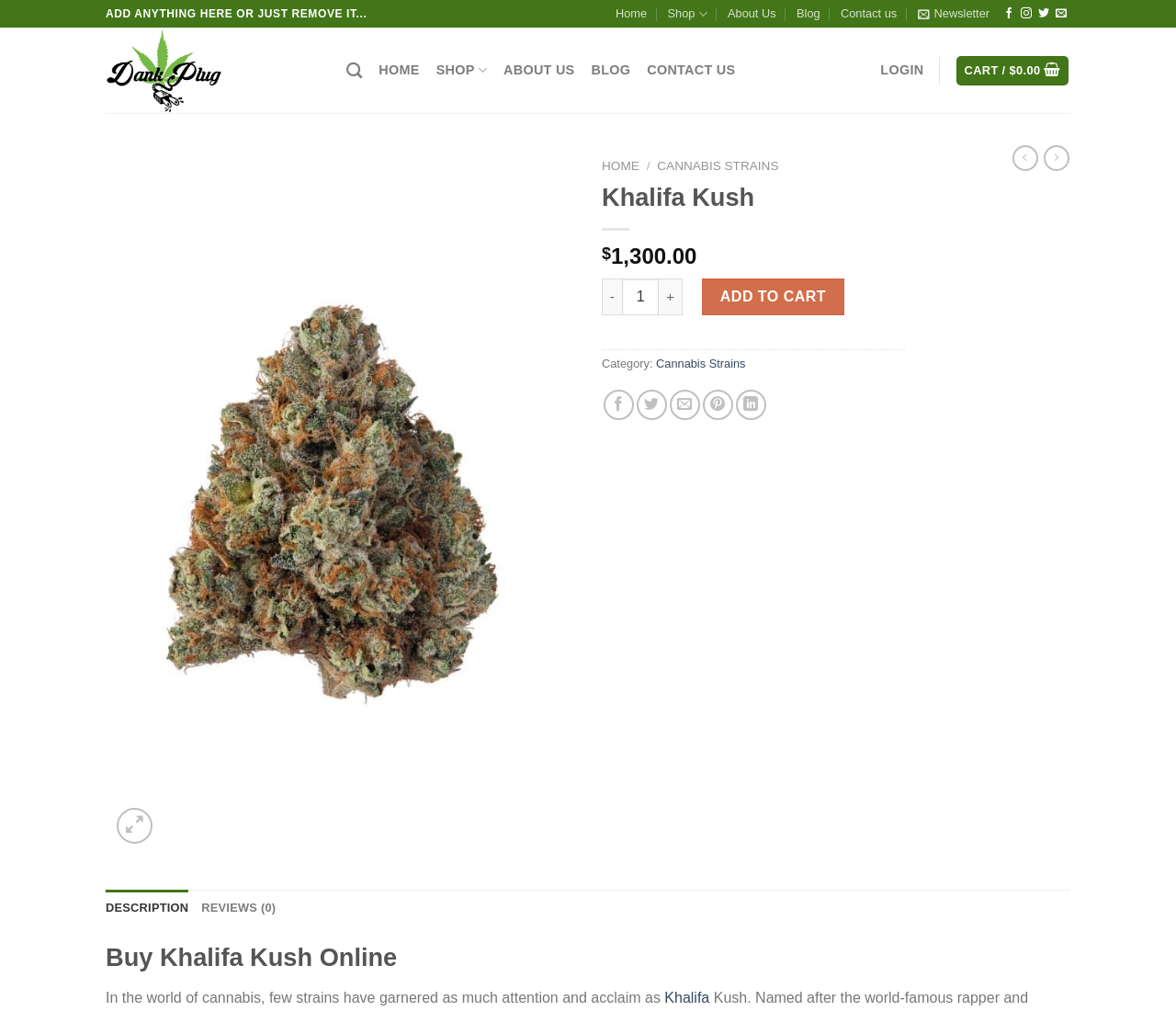What is the current quantity of Khalifa Kush?
From the image, provide a succinct answer in one word or a short phrase.

1